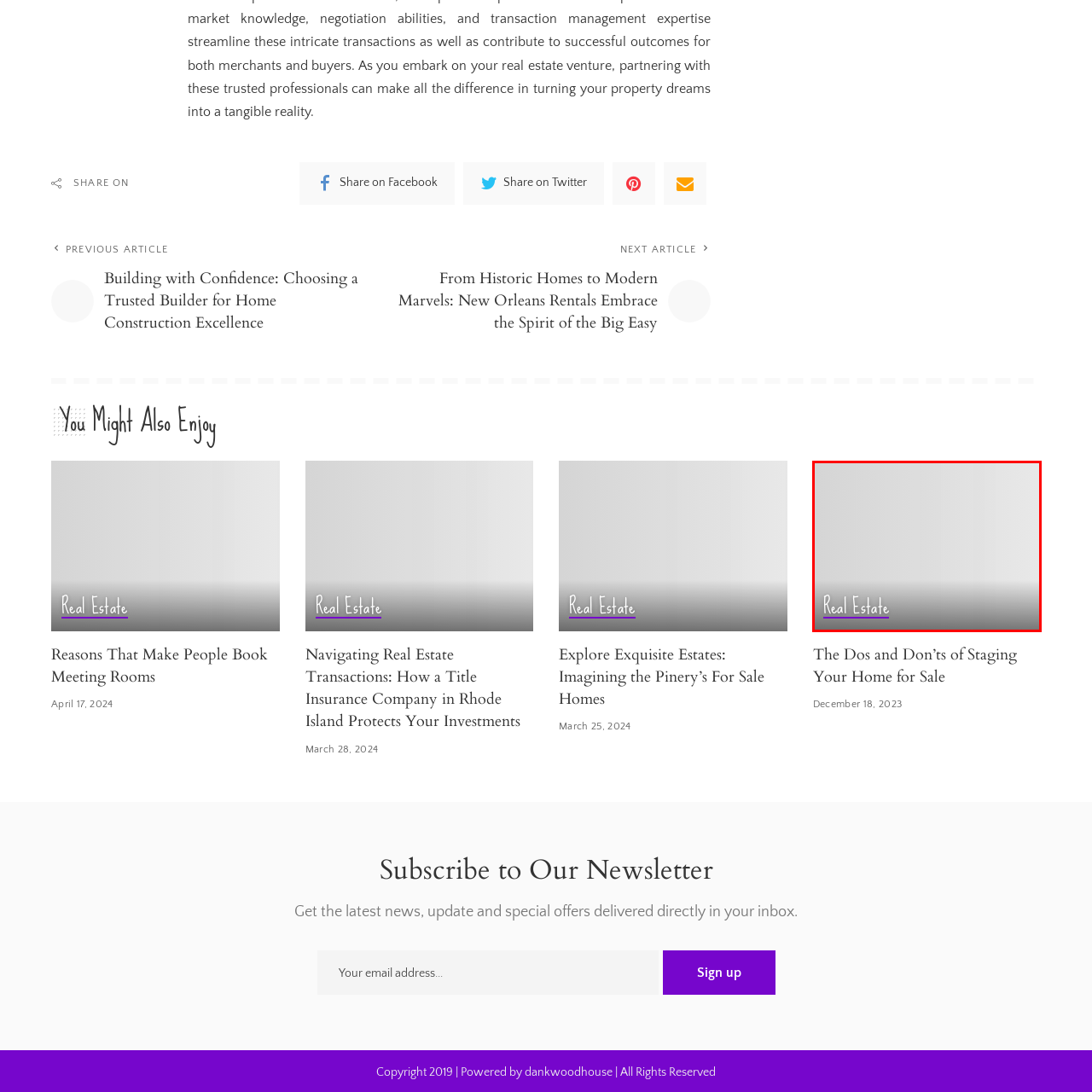What font style is used for the phrase 'Real Estate'?
Observe the image within the red bounding box and formulate a detailed response using the visual elements present.

The caption describes the font used for the phrase 'Real Estate' as elegant and casual, suggesting a sophisticated yet approachable tone.